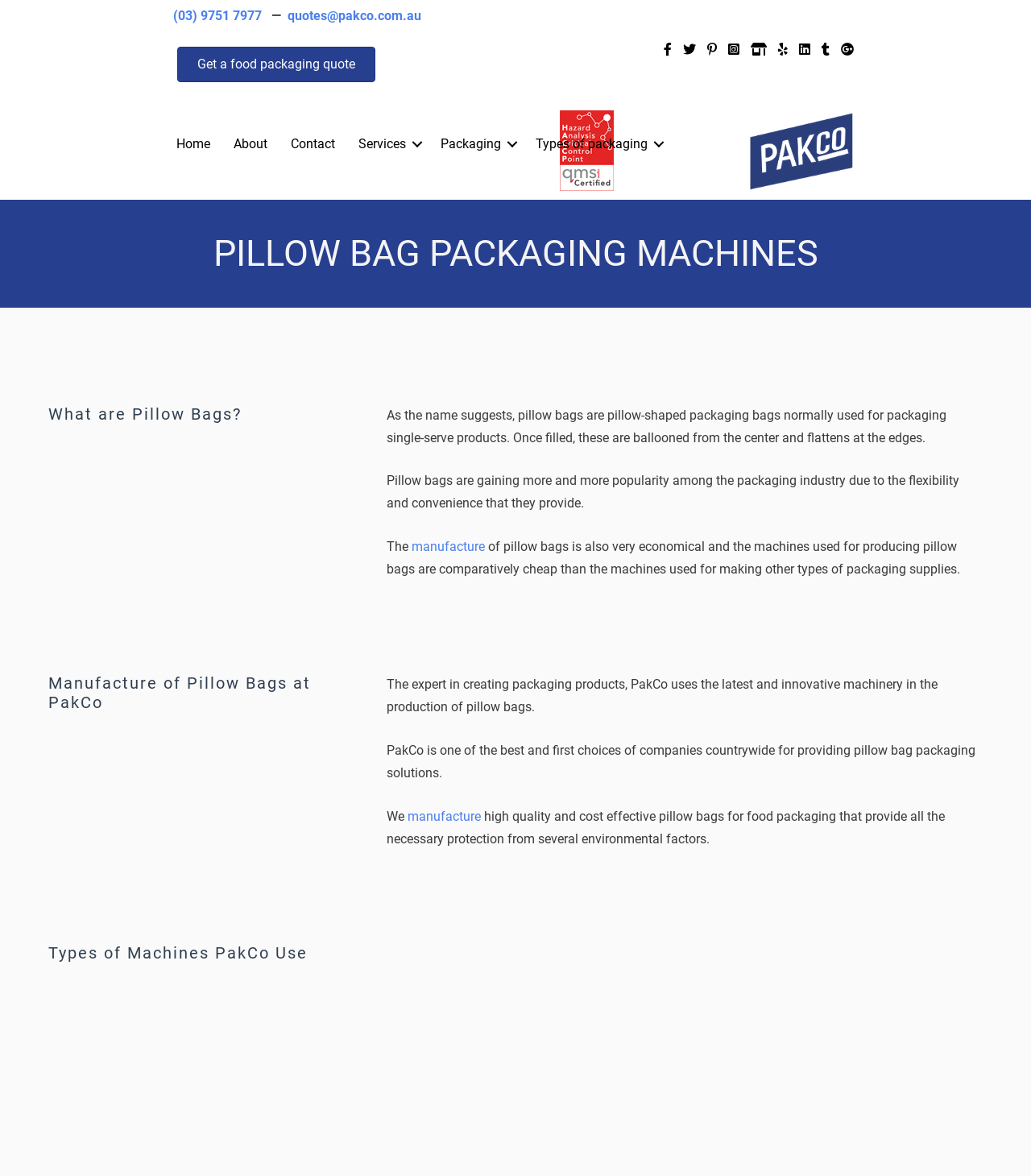Provide the bounding box for the UI element matching this description: "alt="HACCP-Stacked_Full-Colour-header-image" title="HACCP-Stacked_Full-Colour-header-image"".

[0.543, 0.121, 0.595, 0.134]